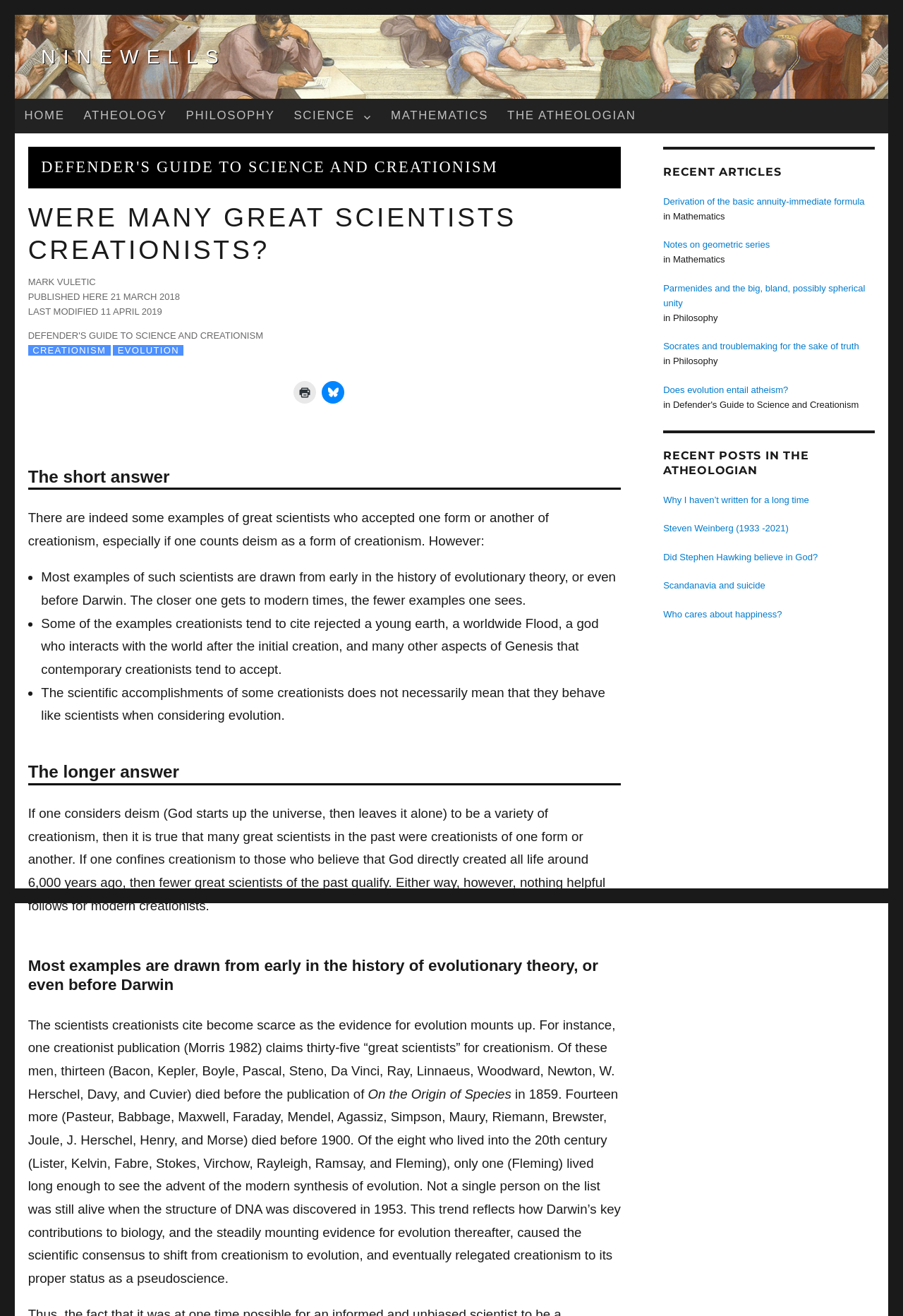How many links are there in the primary menu?
Based on the screenshot, answer the question with a single word or phrase.

7